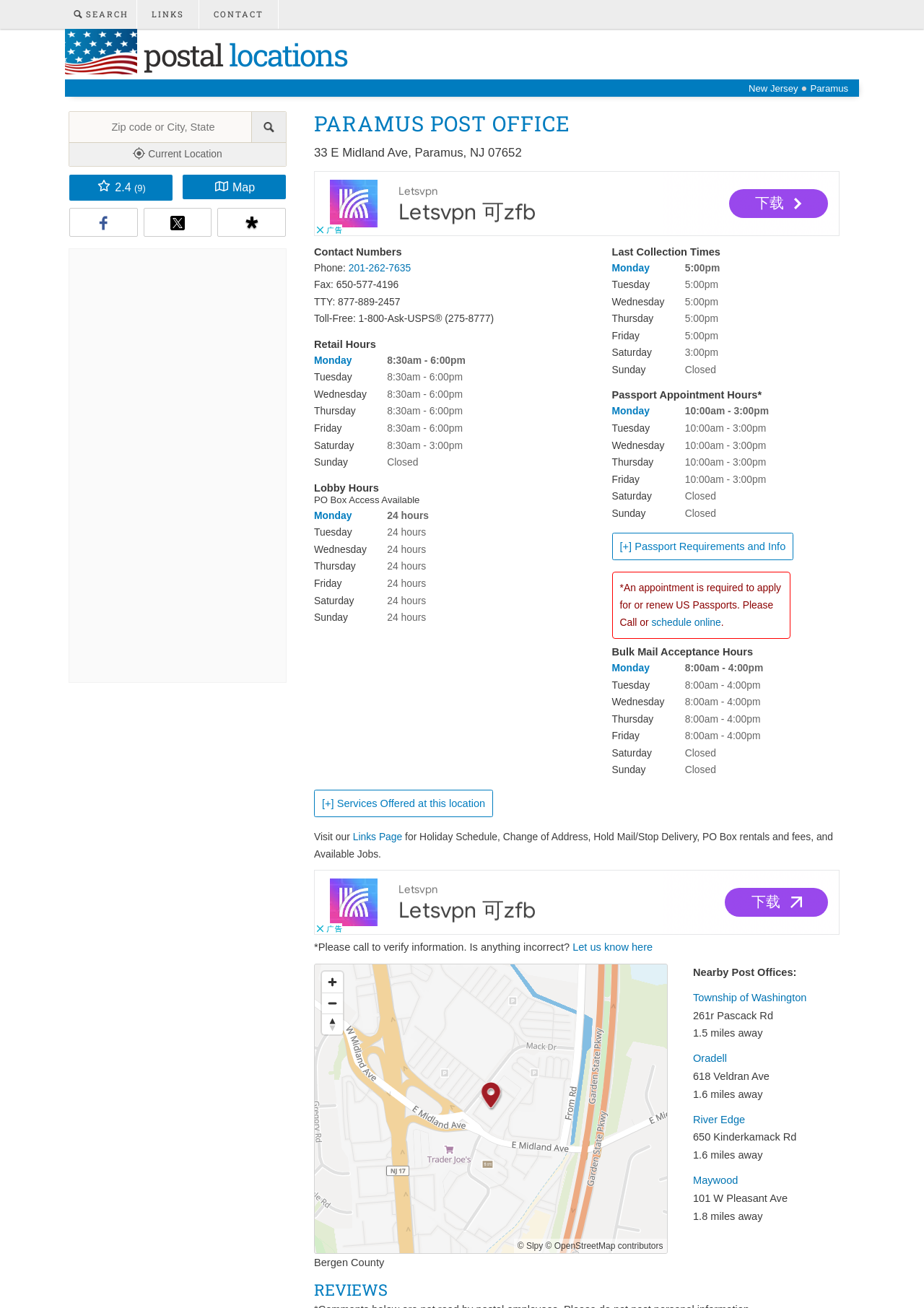What is the address of the Paramus post office?
Carefully analyze the image and provide a thorough answer to the question.

I found the address by looking at the static text elements on the webpage, specifically the ones that contain the street address, city, state, and zip code.